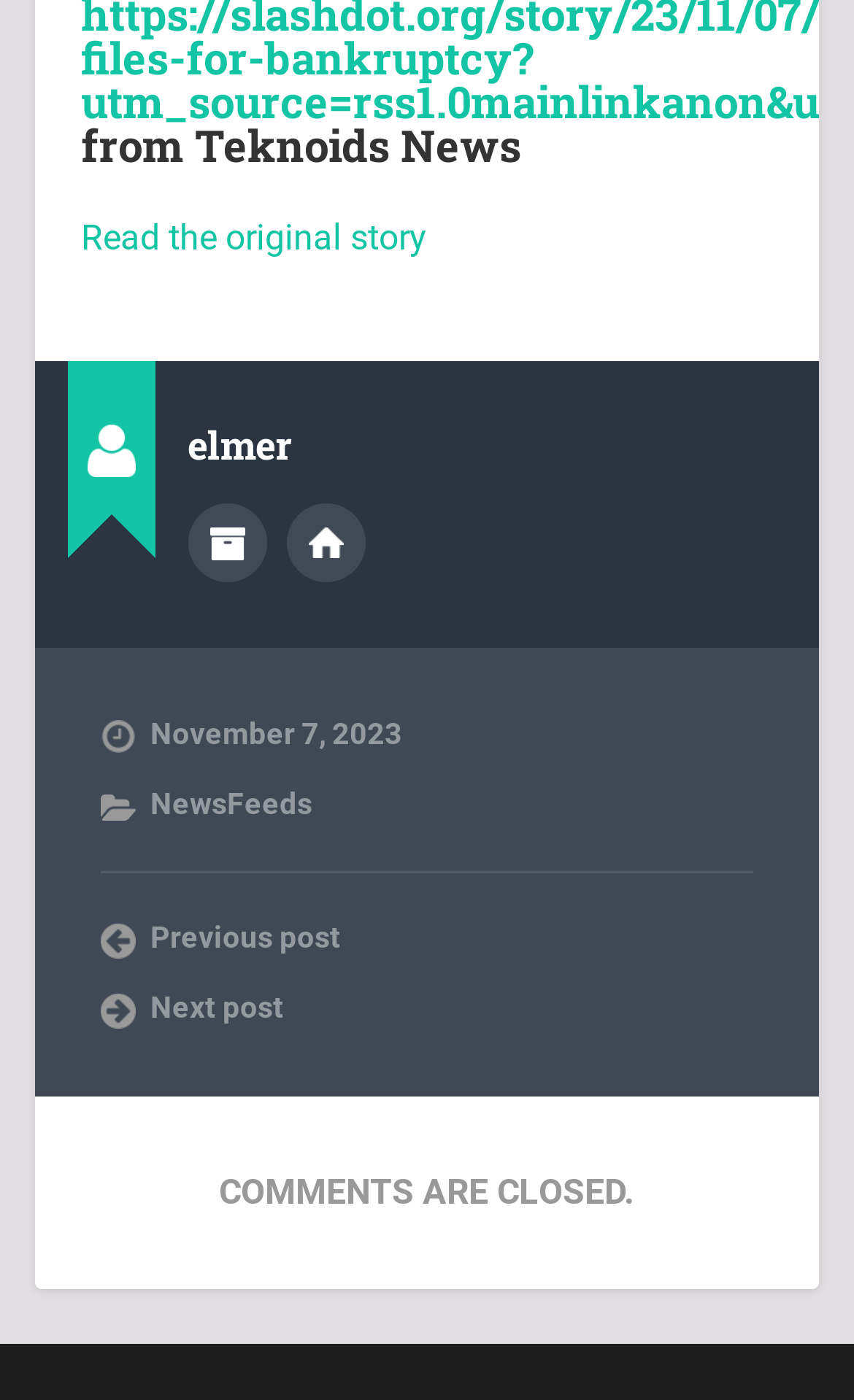Using the image as a reference, answer the following question in as much detail as possible:
What is the name of the author?

I found the name of the author by looking at the heading element with the text 'elmer' which is located at the coordinates [0.219, 0.305, 0.883, 0.332].